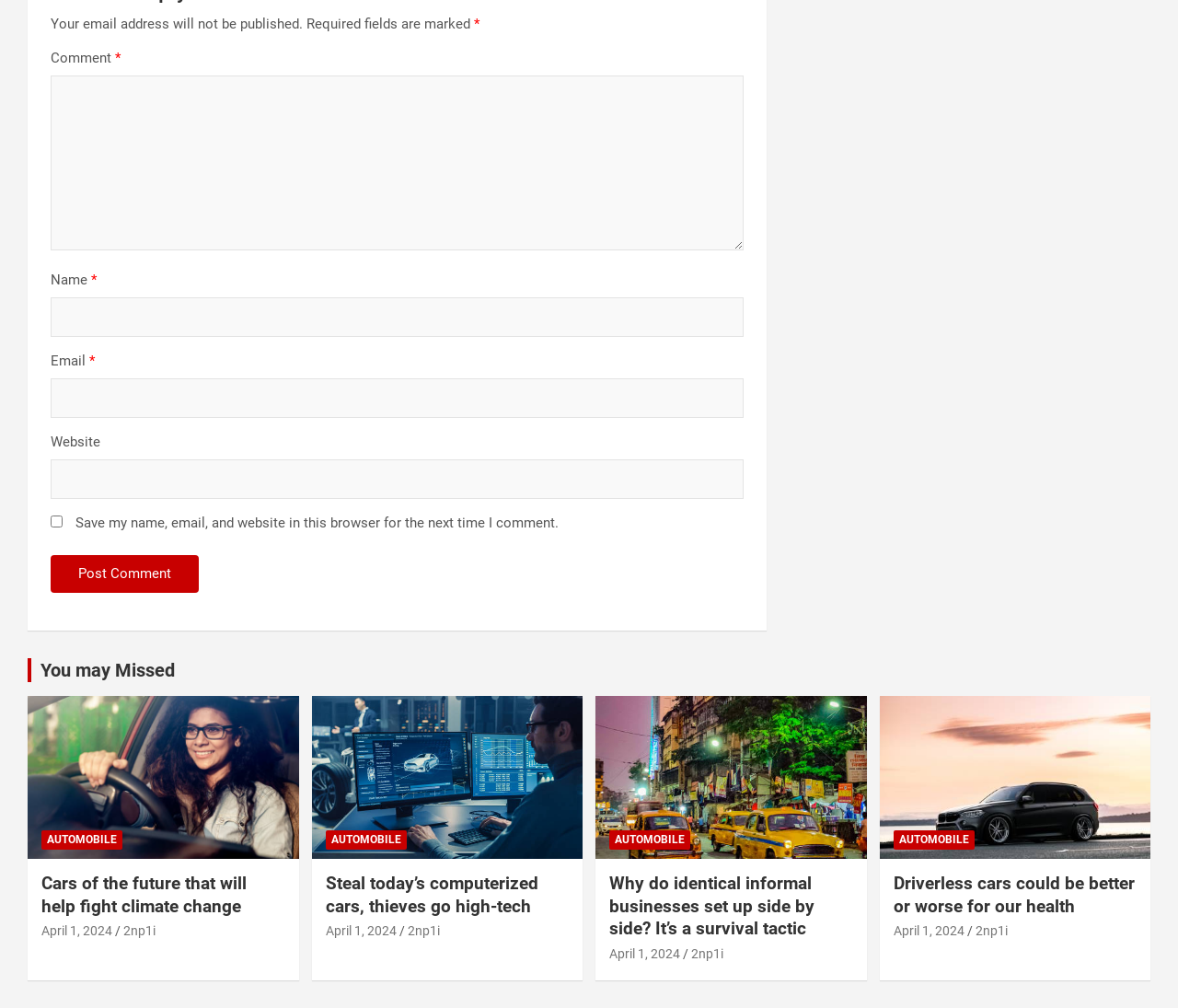Locate the bounding box coordinates of the region to be clicked to comply with the following instruction: "Read the article 'Cars of the future that will help fight climate change'". The coordinates must be four float numbers between 0 and 1, in the form [left, top, right, bottom].

[0.035, 0.866, 0.242, 0.911]